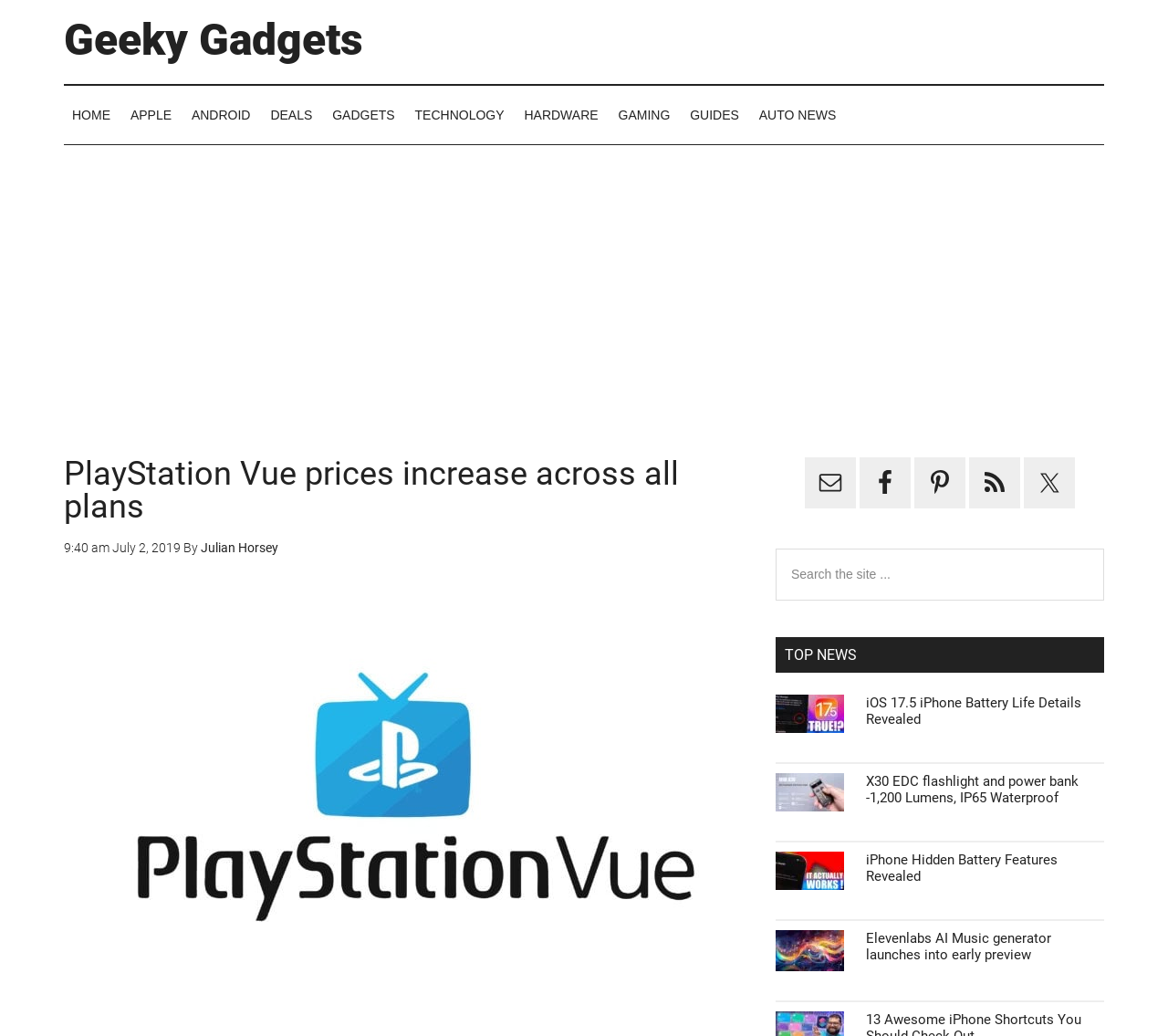Provide your answer in one word or a succinct phrase for the question: 
What is the topic of the main article?

PlayStation Vue prices